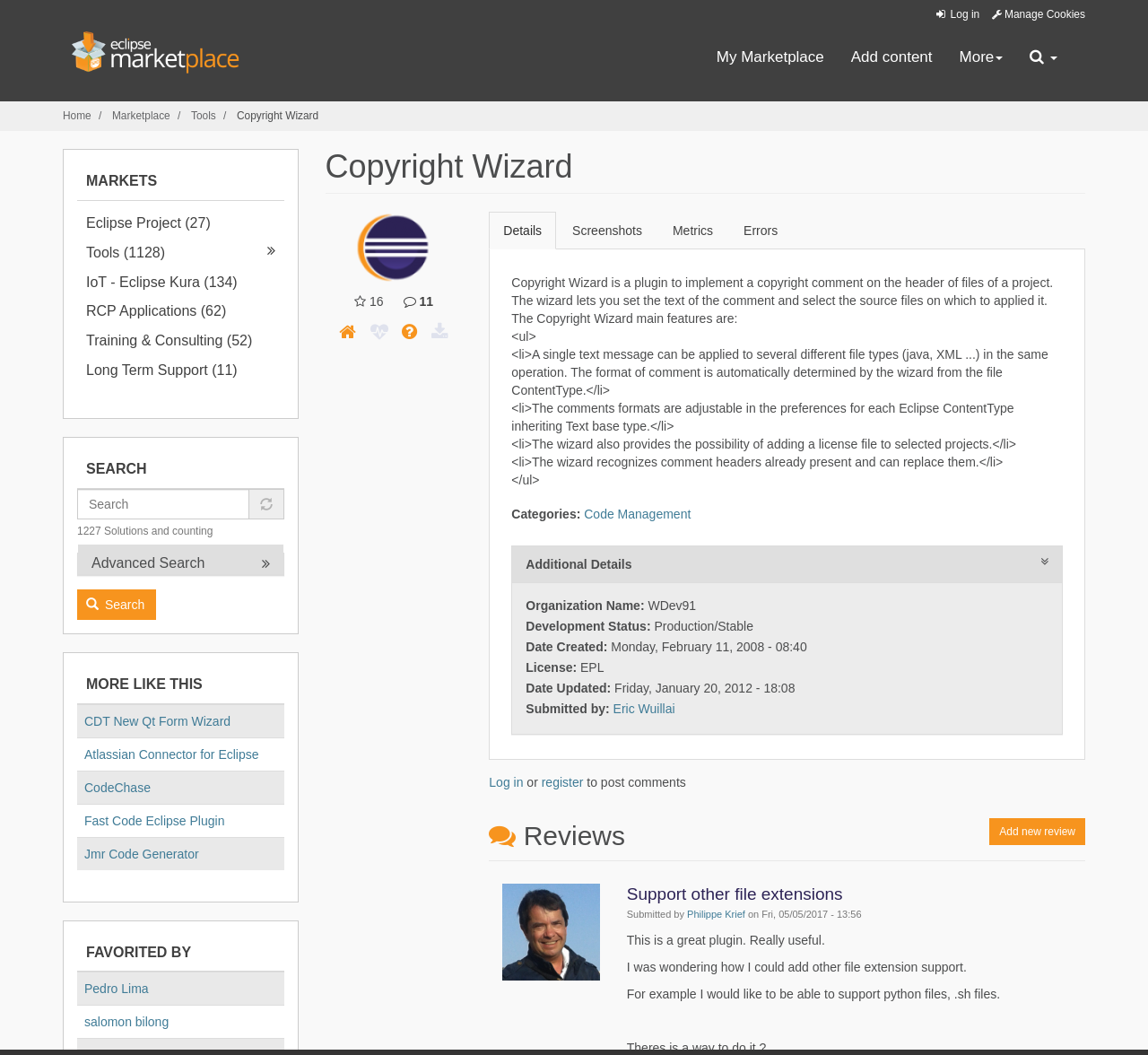Identify the bounding box coordinates for the UI element described as follows: CDT New Qt Form Wizard. Use the format (top-left x, top-left y, bottom-right x, bottom-right y) and ensure all values are floating point numbers between 0 and 1.

[0.073, 0.677, 0.201, 0.69]